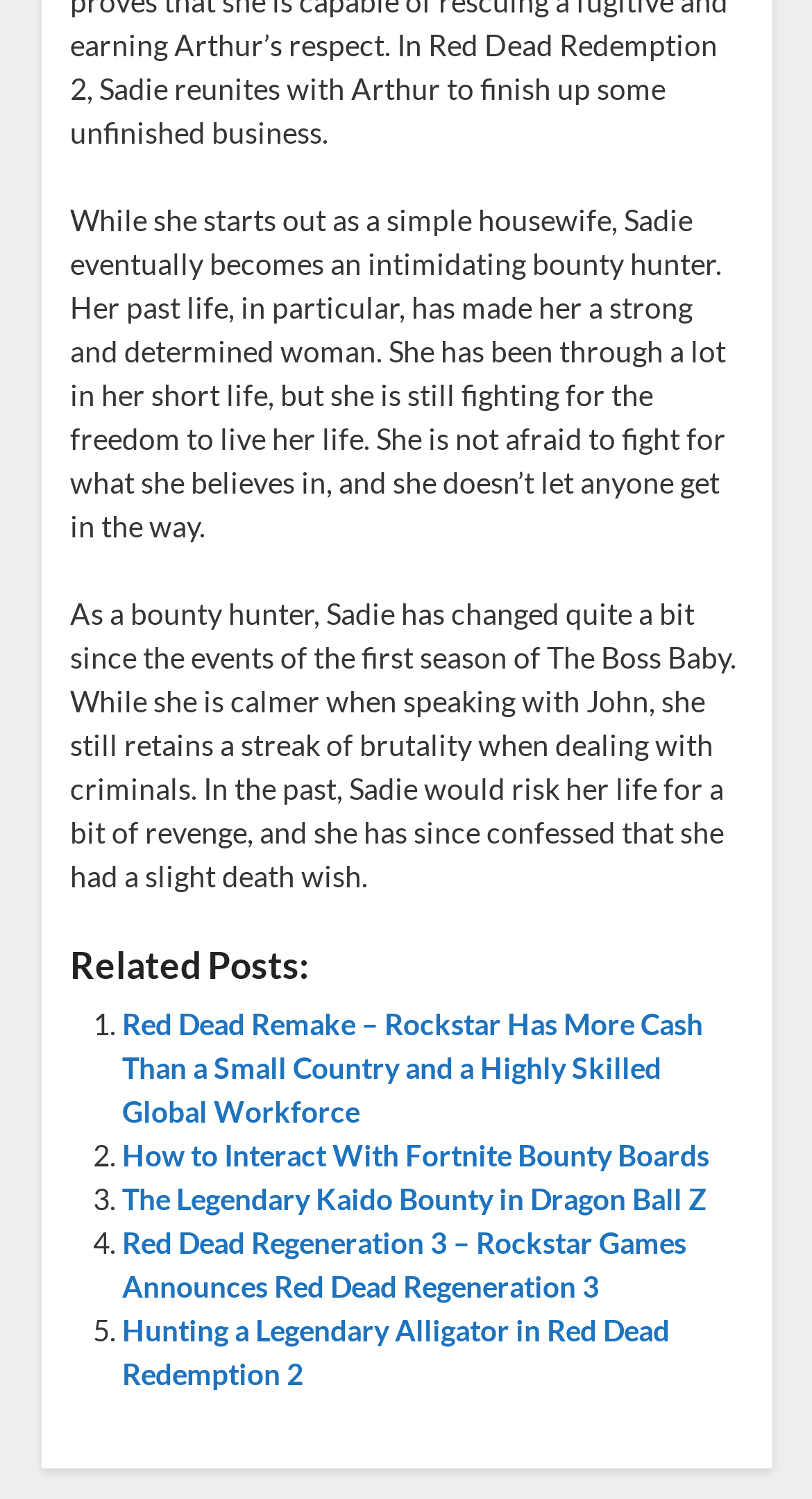What is Sadie's occupation?
Refer to the image and provide a detailed answer to the question.

Based on the text, Sadie is described as a bounty hunter, which is evident from the context of the passage discussing her past life and her current profession.